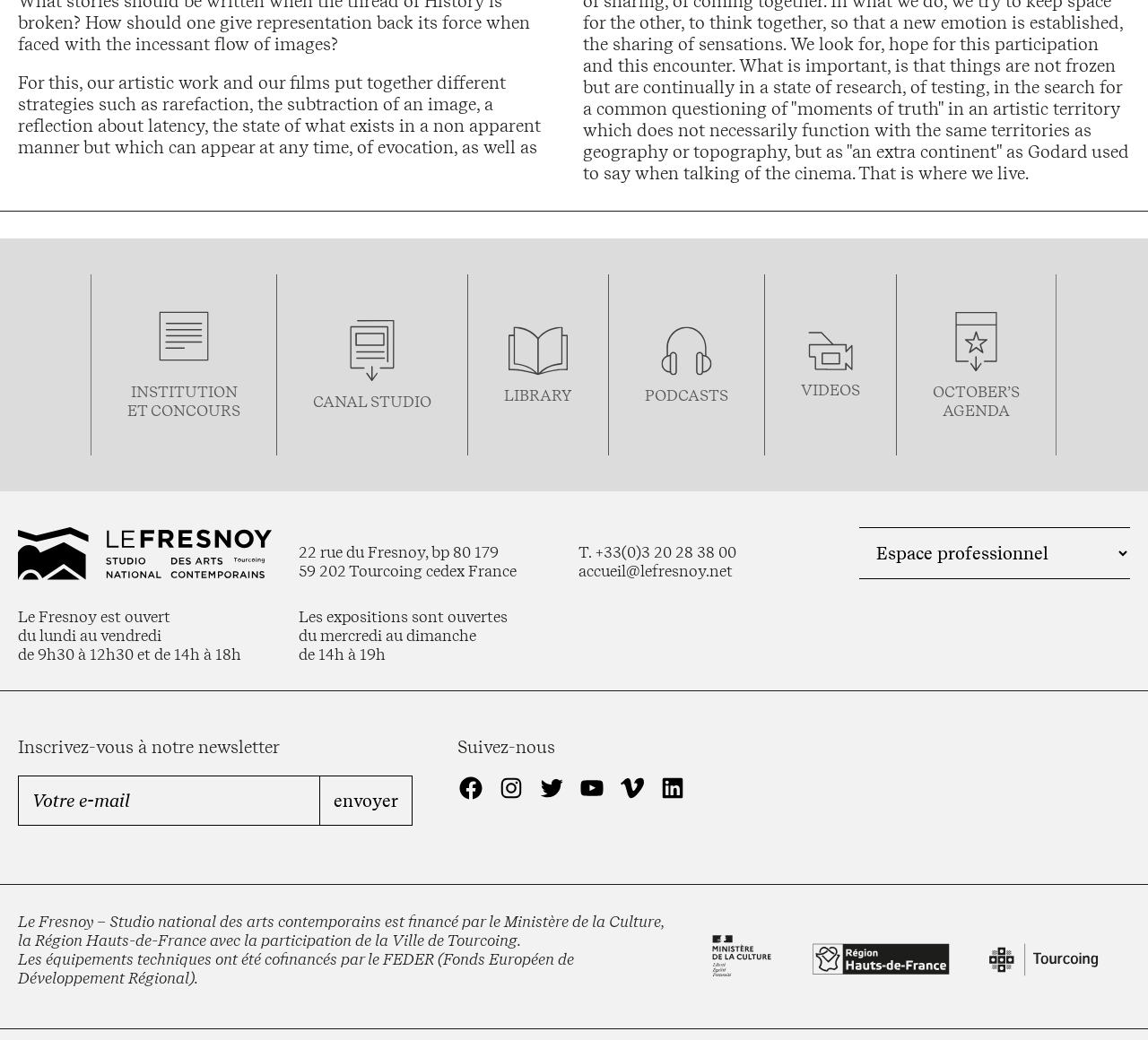Determine the coordinates of the bounding box that should be clicked to complete the instruction: "Click on the 'envoyer' button to subscribe to the newsletter". The coordinates should be represented by four float numbers between 0 and 1: [left, top, right, bottom].

[0.278, 0.746, 0.359, 0.794]